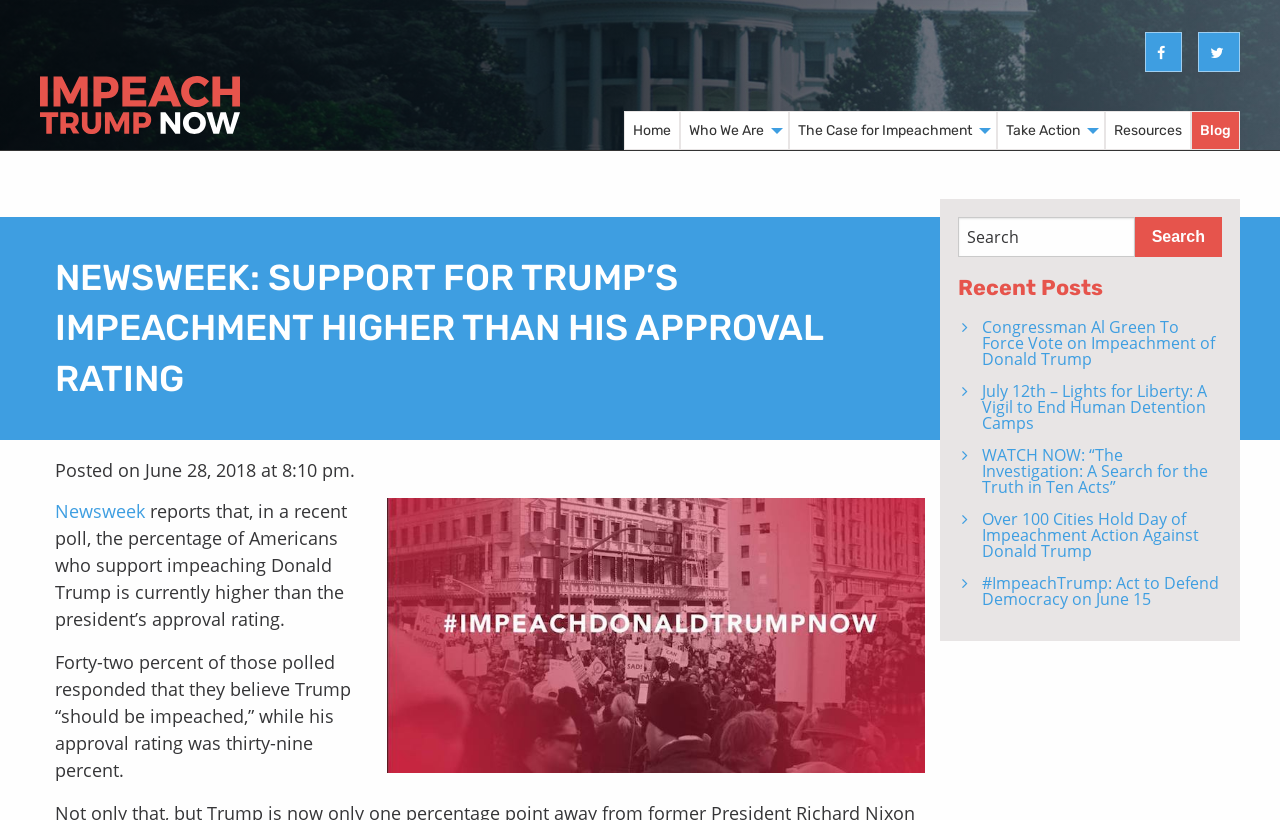Generate the title text from the webpage.

NEWSWEEK: SUPPORT FOR TRUMP’S IMPEACHMENT HIGHER THAN HIS APPROVAL RATING